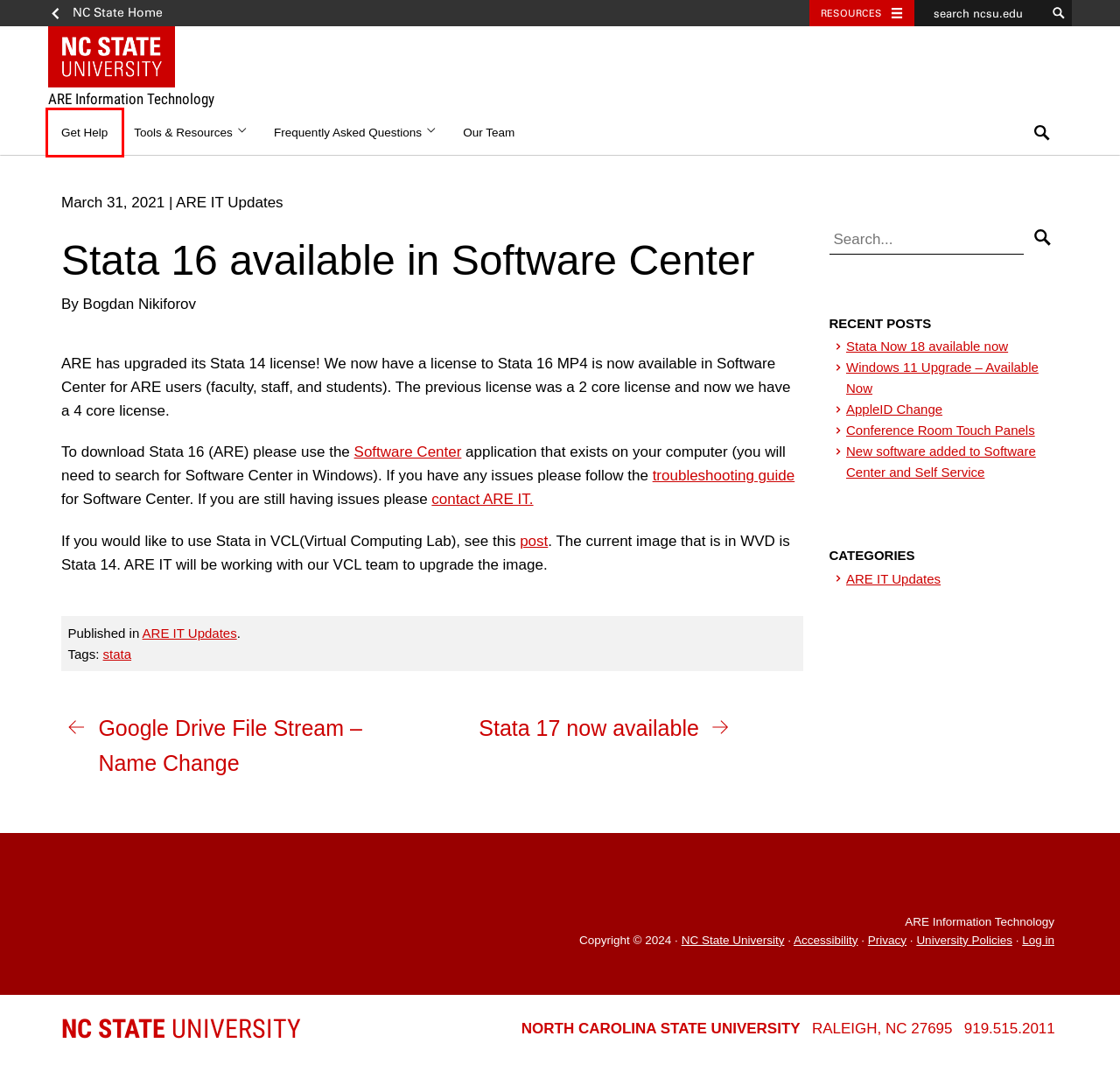Examine the screenshot of a webpage with a red bounding box around an element. Then, select the webpage description that best represents the new page after clicking the highlighted element. Here are the descriptions:
A. ARE IT Updates – ARE Information Technology
B. Software – ARE Information Technology
C. Stata 14 MP2 – Now Available via VCL – ARE Information Technology
D. New software added to Software Center and Self Service – ARE Information Technology
E. Software Center – Troubleshooting – ARE Information Technology
F. Privacy Statement | NC State University
G. ARE IT Assistance – ARE Information Technology
H. Our Team – ARE Information Technology

G